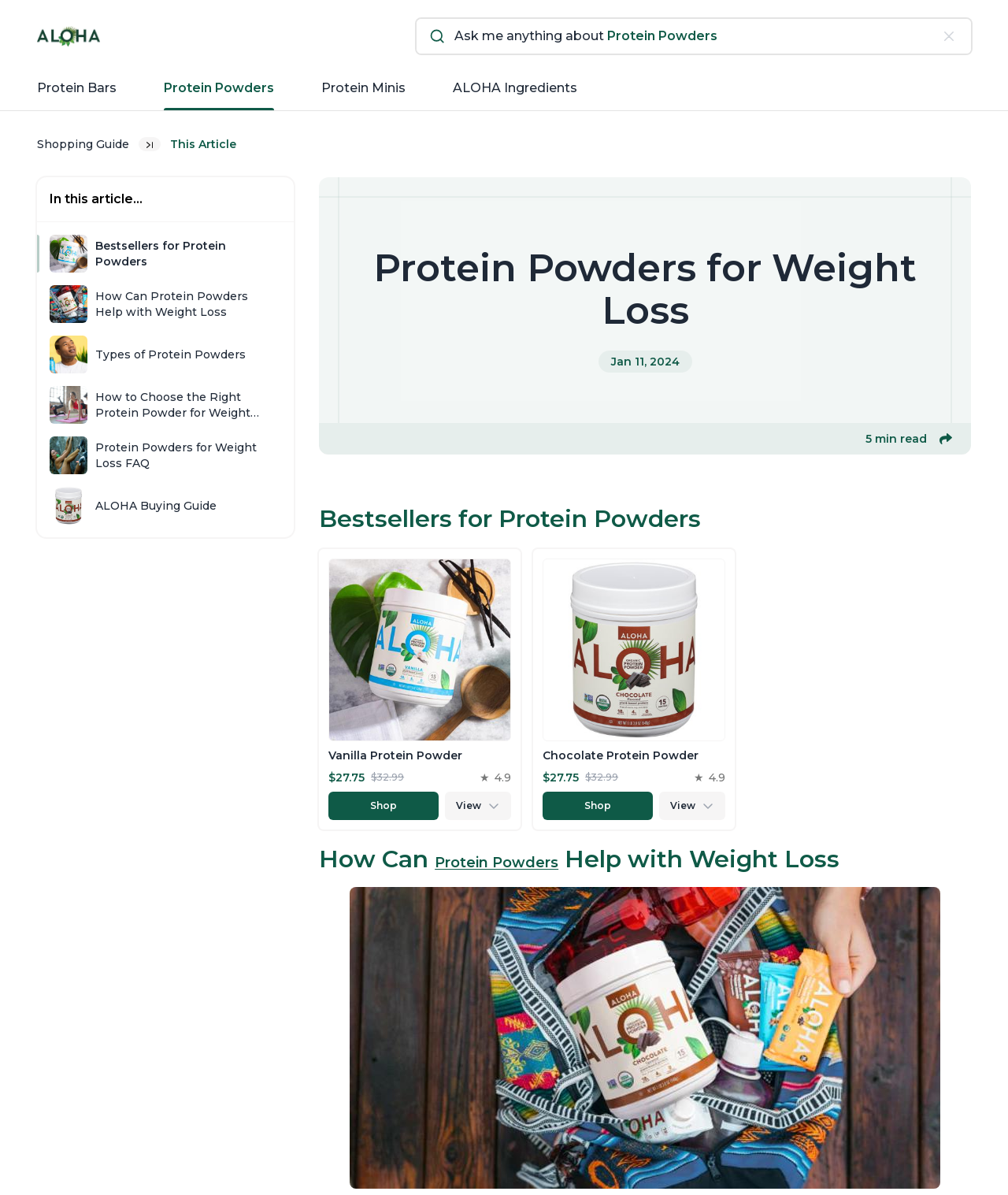Locate the bounding box of the UI element defined by this description: "7 Symptoms of Endometriosis". The coordinates should be given as four float numbers between 0 and 1, formatted as [left, top, right, bottom].

None